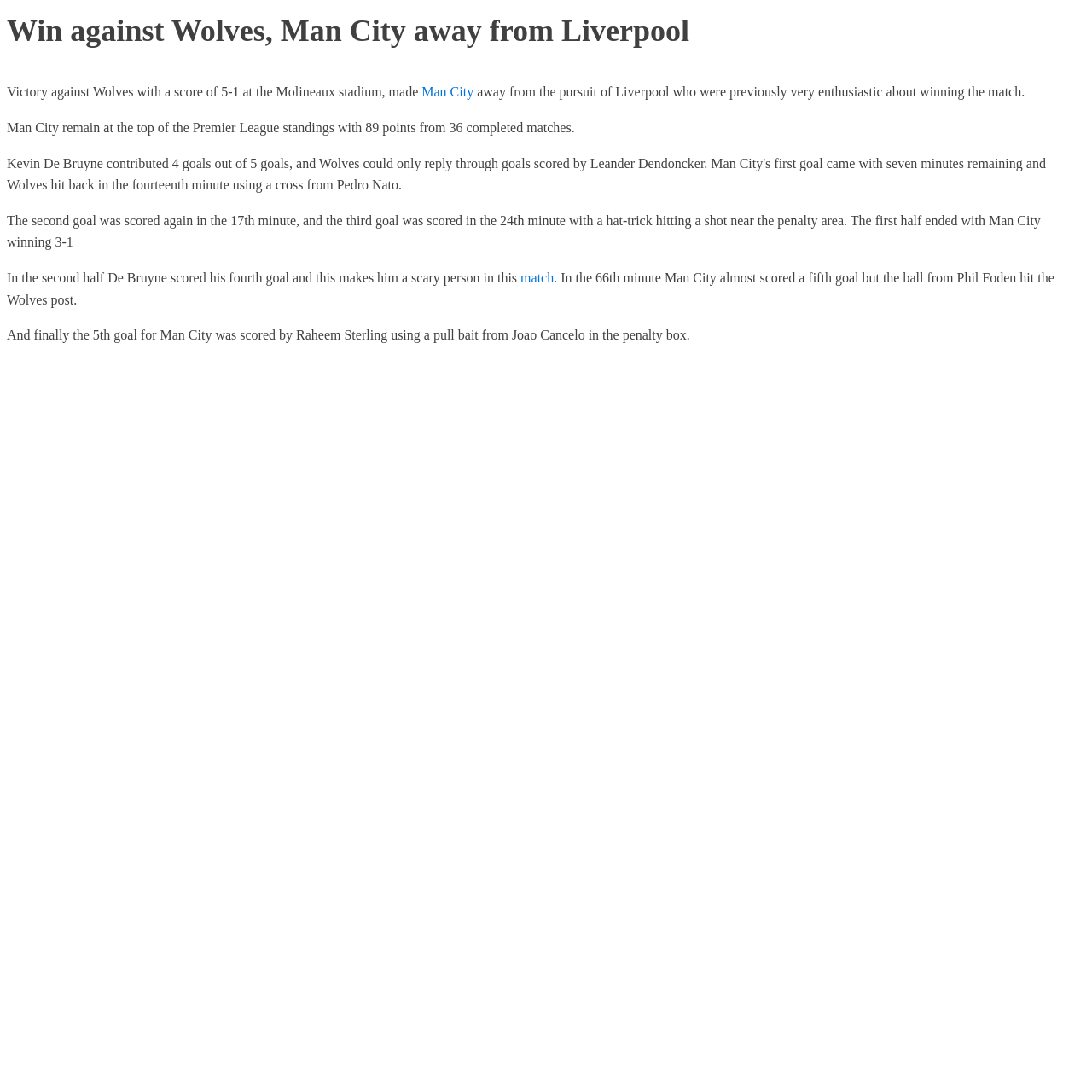Examine the screenshot and answer the question in as much detail as possible: Who assisted Raheem Sterling in scoring the fifth goal?

The article states that Raheem Sterling scored the fifth goal for Man City using a pull bait from Joao Cancelo in the penalty box.